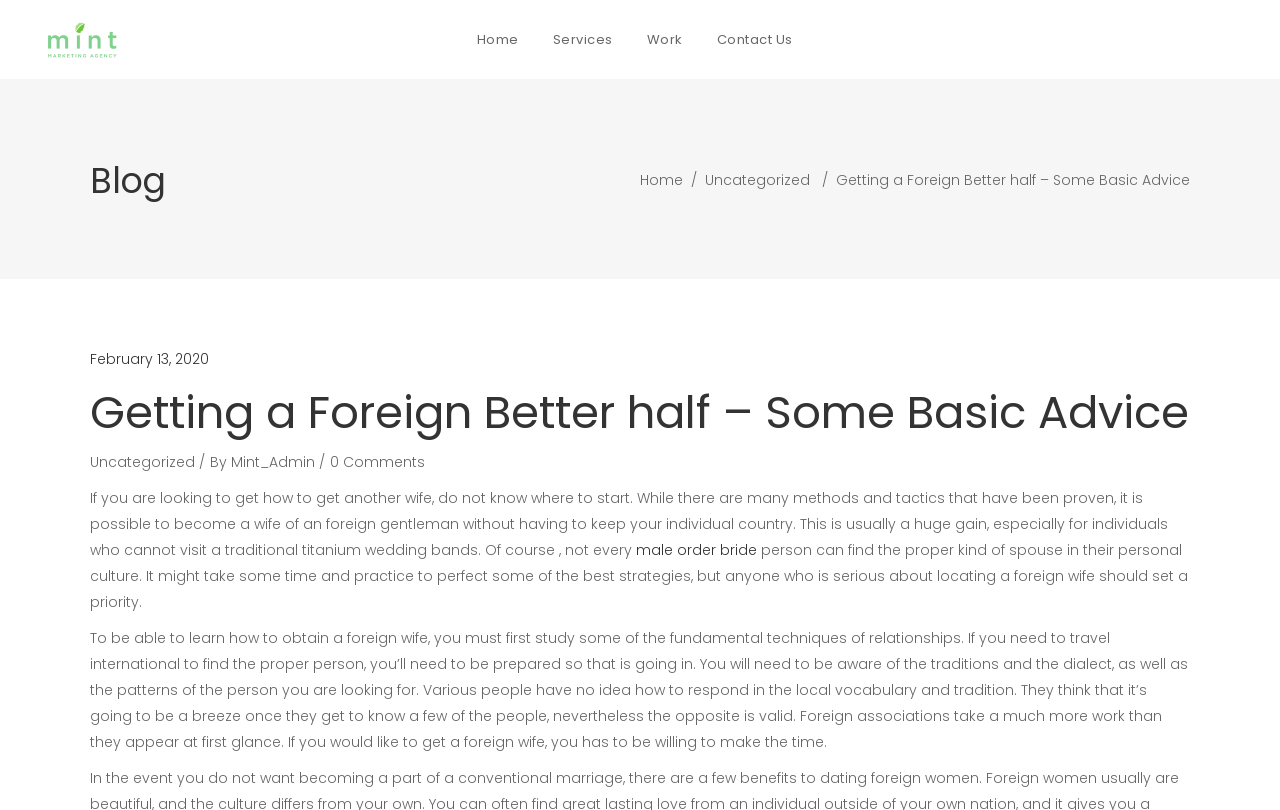Identify the bounding box coordinates of the clickable region required to complete the instruction: "Click the 'male order bride' link". The coordinates should be given as four float numbers within the range of 0 and 1, i.e., [left, top, right, bottom].

[0.497, 0.666, 0.591, 0.691]